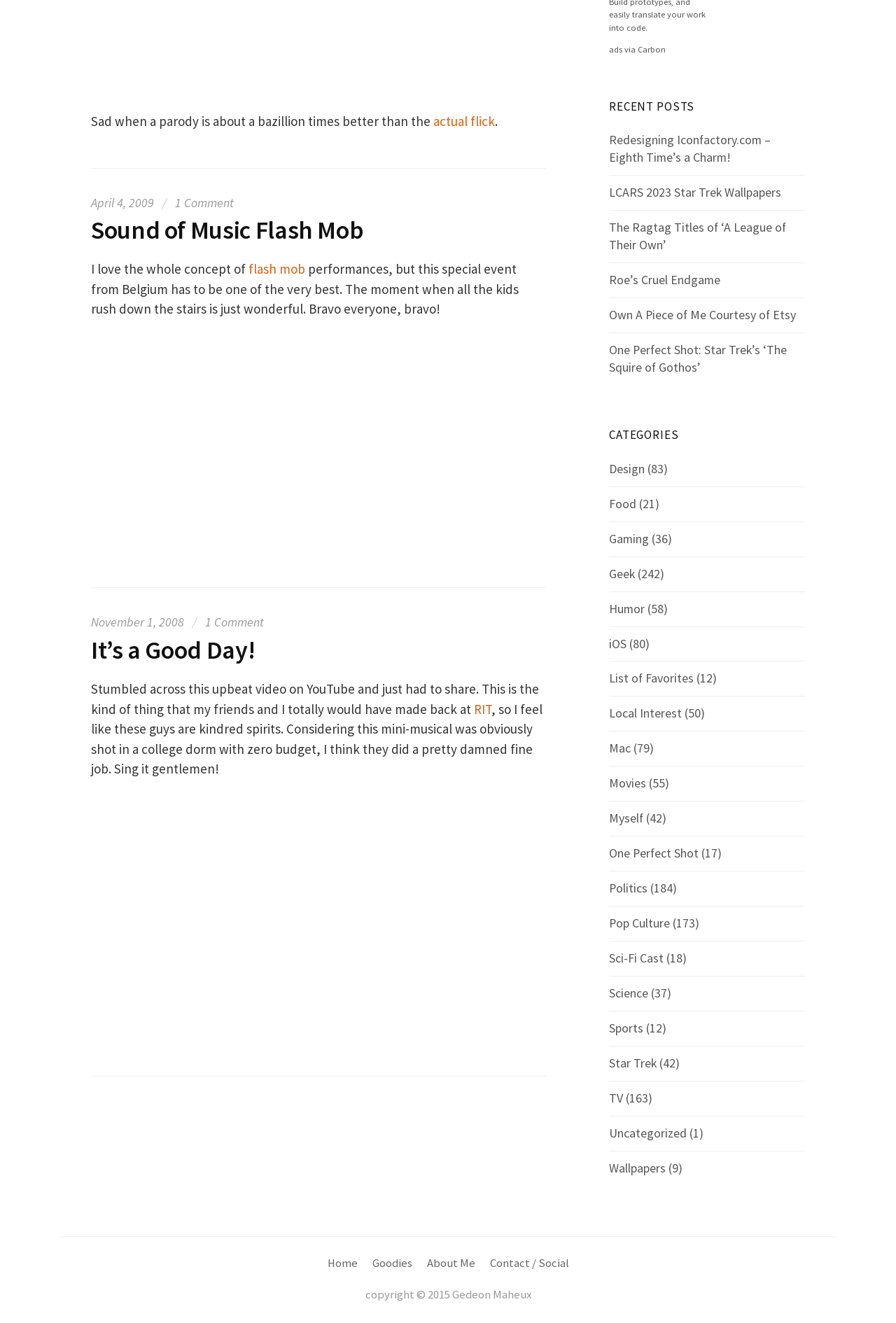Please locate the UI element described by "Wallpapers" and provide its bounding box coordinates.

[0.68, 0.877, 0.743, 0.889]